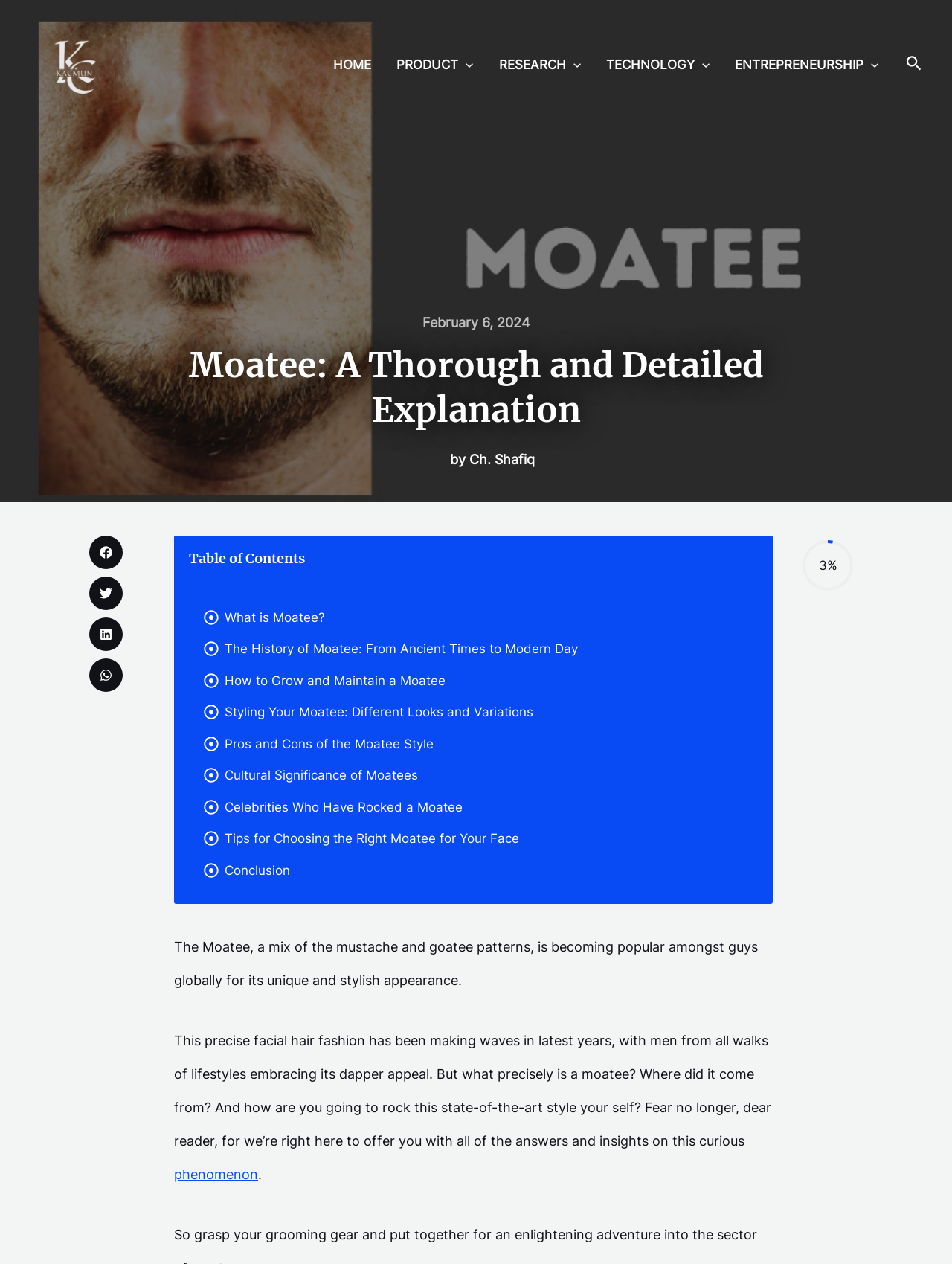Use the information in the screenshot to answer the question comprehensively: What is the main topic of this webpage?

Based on the webpage content, the main topic is about Moatee, a mix of mustache and goatee patterns, which is becoming popular amongst guys globally for its unique and stylish appearance.